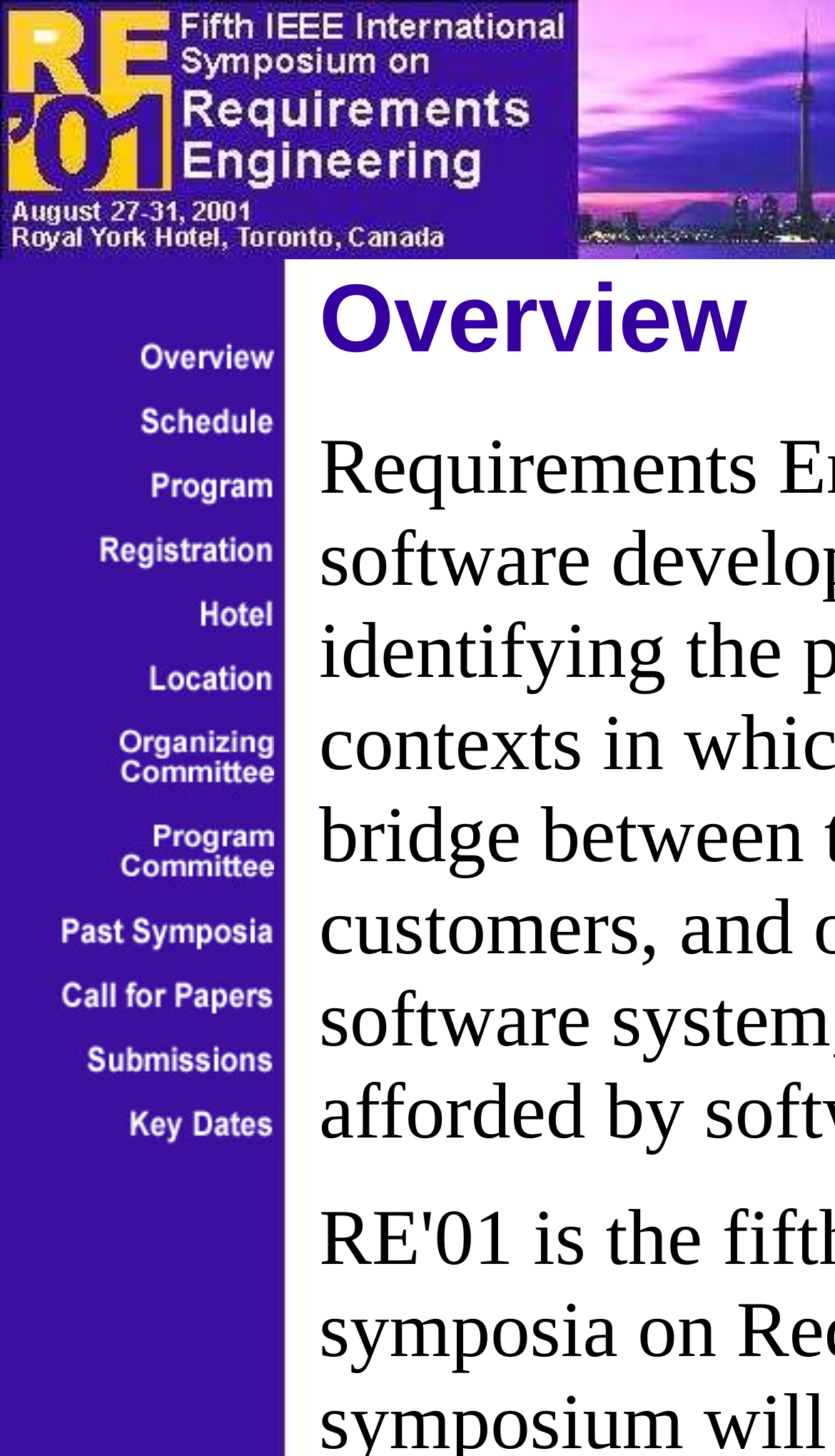Pinpoint the bounding box coordinates of the clickable element to carry out the following instruction: "click the third link."

[0.005, 0.337, 0.328, 0.362]